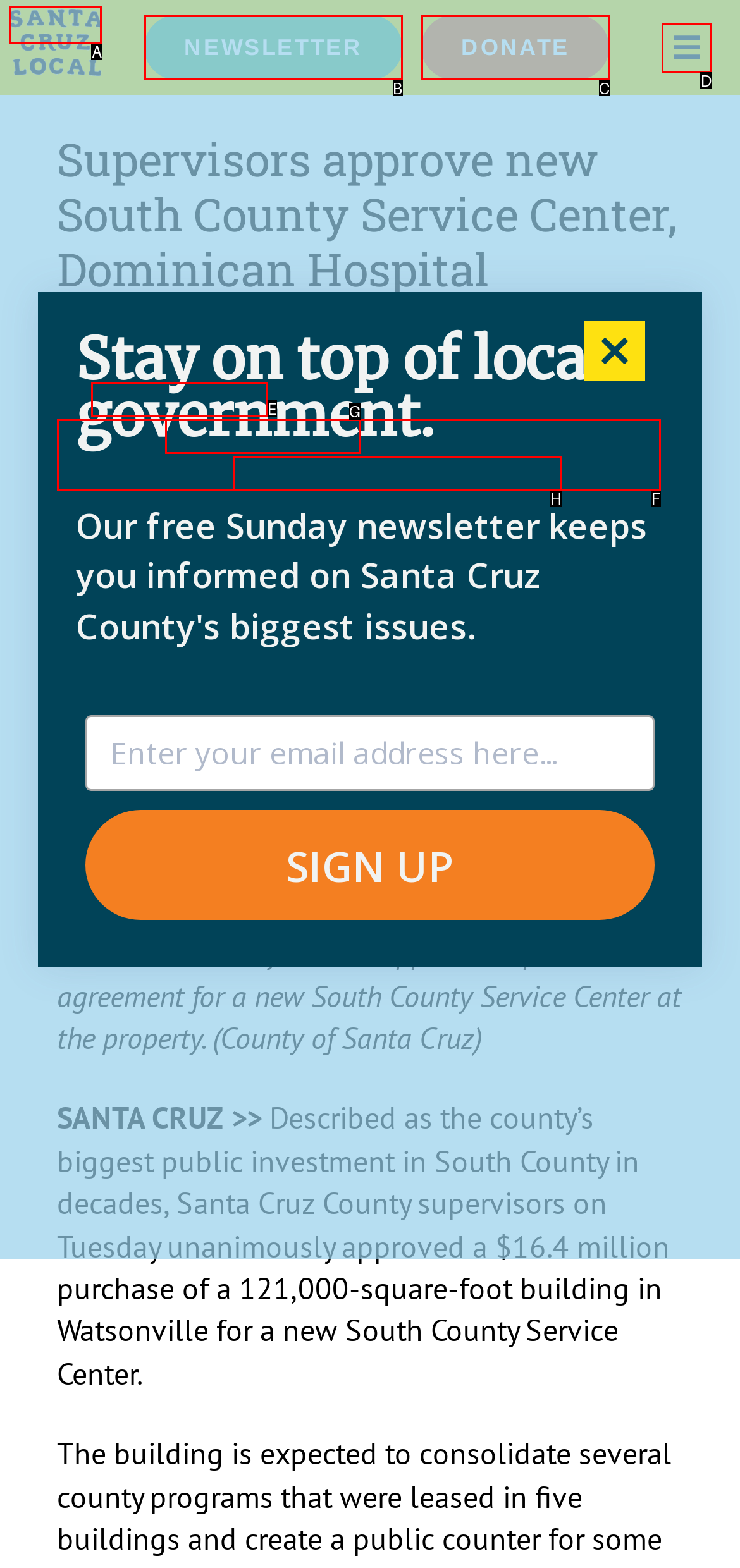Identify the letter of the UI element that fits the description: Stephen Baxter
Respond with the letter of the option directly.

E